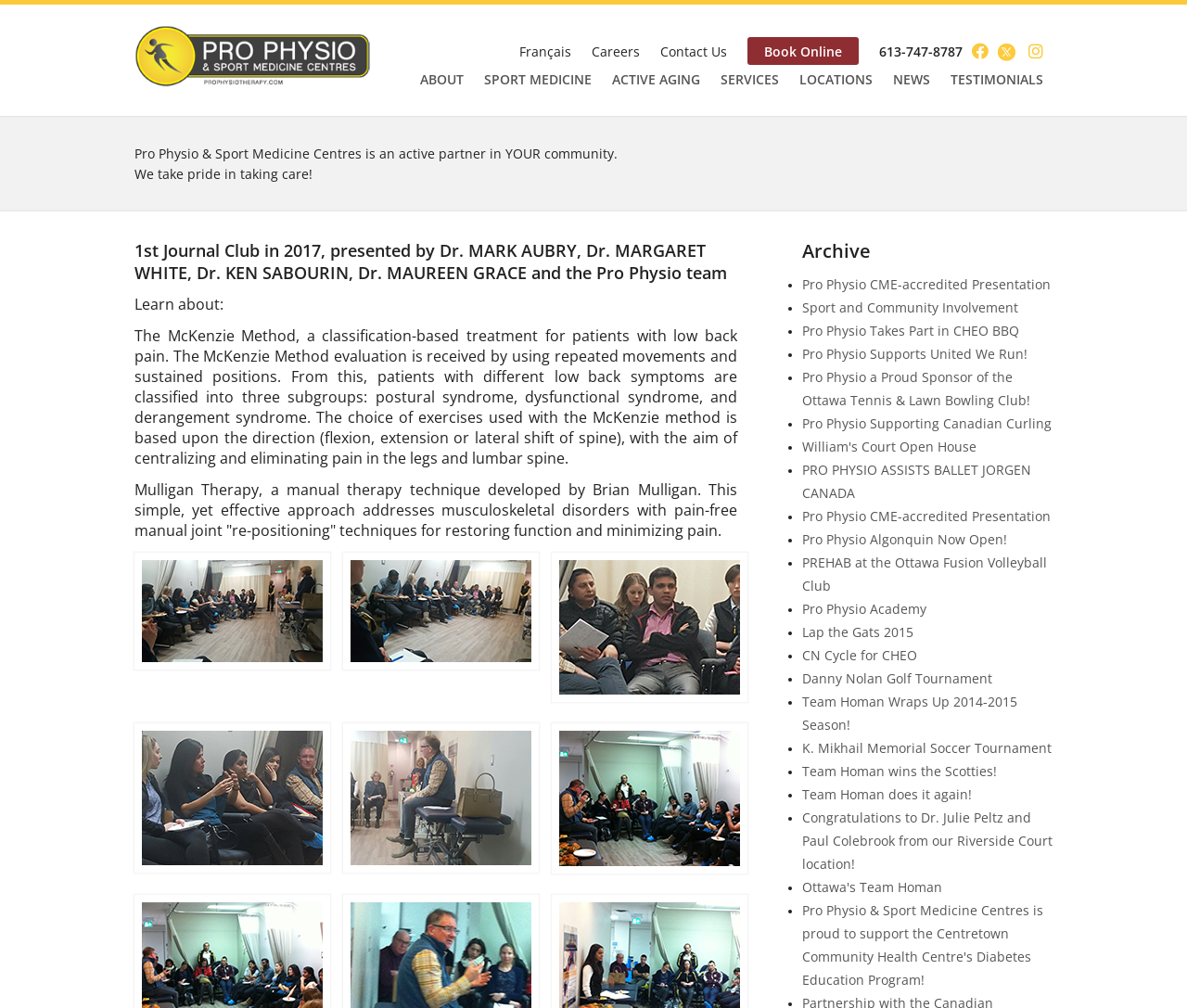Determine the bounding box coordinates of the area to click in order to meet this instruction: "Click on the 'Book Online' link".

[0.63, 0.037, 0.723, 0.064]